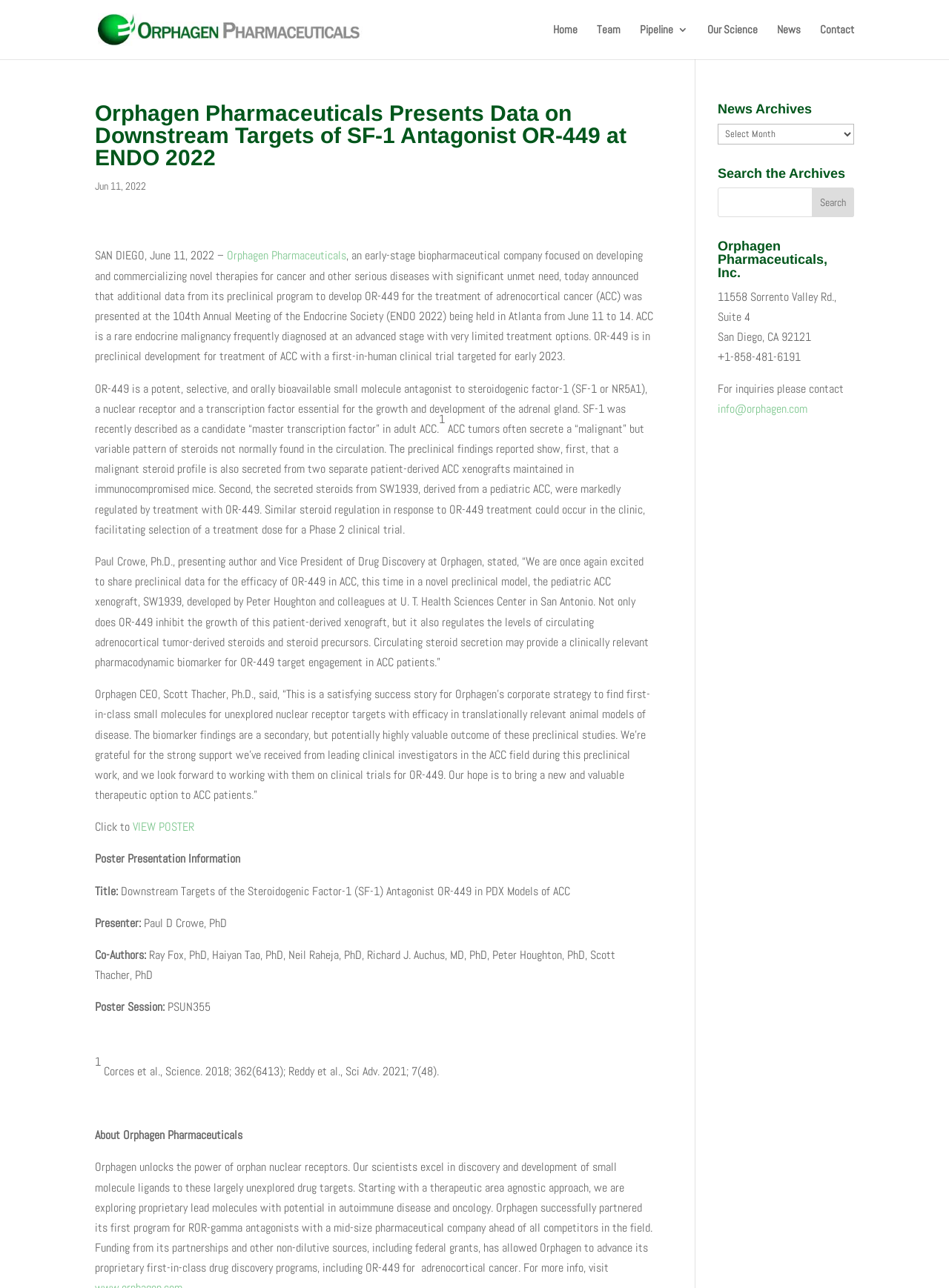Detail the various sections and features present on the webpage.

The webpage is about Orphagen Pharmaceuticals, a biopharmaceutical company focused on developing and commercializing novel therapies for cancer and other serious diseases. At the top of the page, there is a logo and a navigation menu with links to "Home", "Team", "Pipeline", "Our Science", "News", and "Contact". 

Below the navigation menu, there is a heading that reads "Orphagen Pharmaceuticals Presents Data on Downstream Targets of SF-1 Antagonist OR-449 at ENDO 2022". This is followed by a date, "Jun 11, 2022", and a paragraph of text that describes the company's presentation of data on its preclinical program to develop OR-449 for the treatment of adrenocortical cancer (ACC) at the 104th Annual Meeting of the Endocrine Society (ENDO 2022).

The page then presents several paragraphs of text that provide more information about OR-449, its mechanism of action, and the results of preclinical studies. There are also quotes from the company's CEO and Vice President of Drug Discovery.

On the right side of the page, there is a section with the title "Poster Presentation Information" that provides details about the poster presentation, including the title, presenter, co-authors, and poster session.

Further down the page, there is a section with the title "About Orphagen Pharmaceuticals" that provides a brief overview of the company's mission and focus.

At the bottom of the page, there are several sections, including "News Archives", "Search the Archives", and "Orphagen Pharmaceuticals, Inc." which provides the company's address, phone number, and email address.